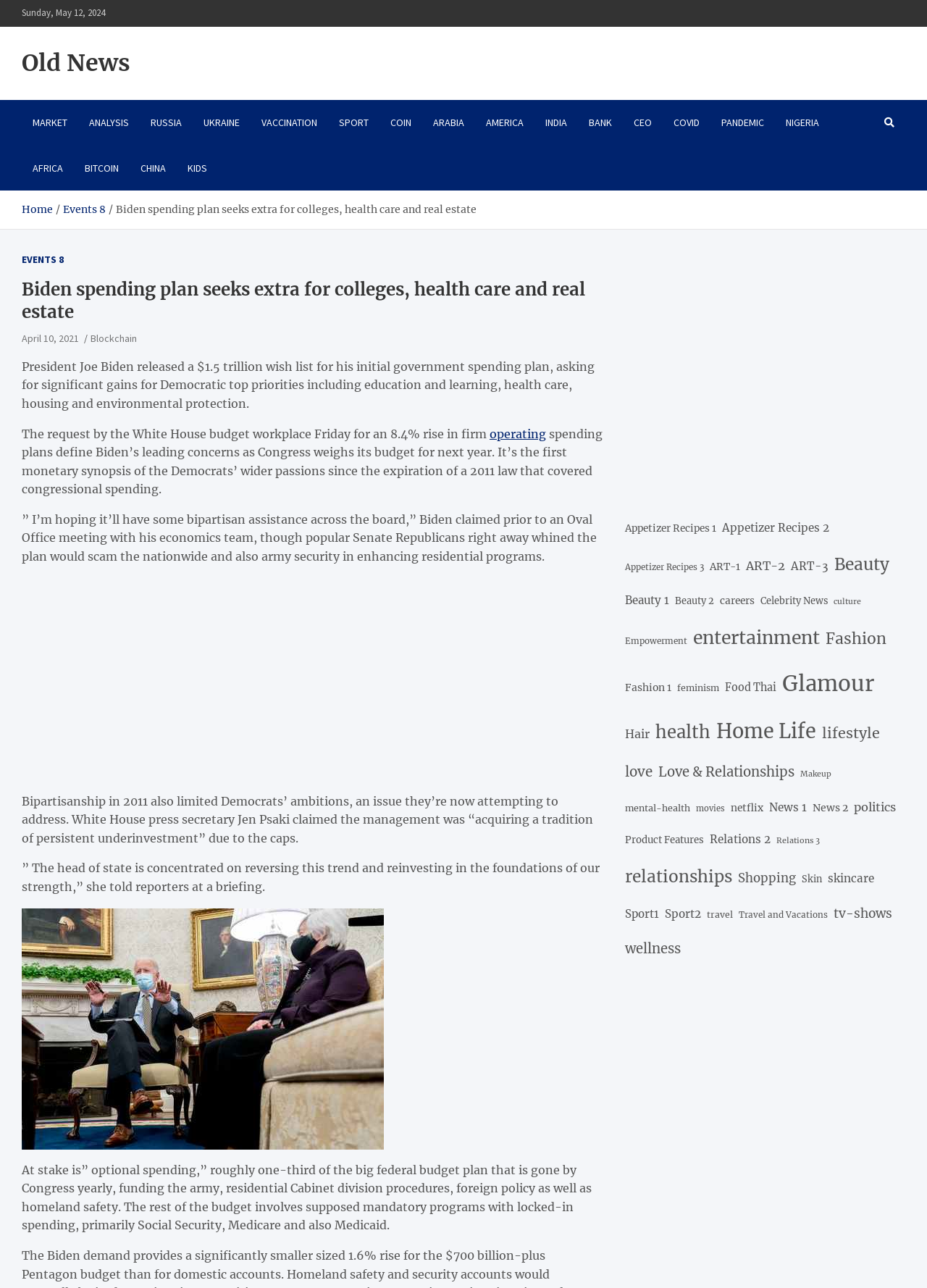Determine the bounding box coordinates of the section I need to click to execute the following instruction: "Read the article about Biden's spending plan". Provide the coordinates as four float numbers between 0 and 1, i.e., [left, top, right, bottom].

[0.023, 0.216, 0.651, 0.251]